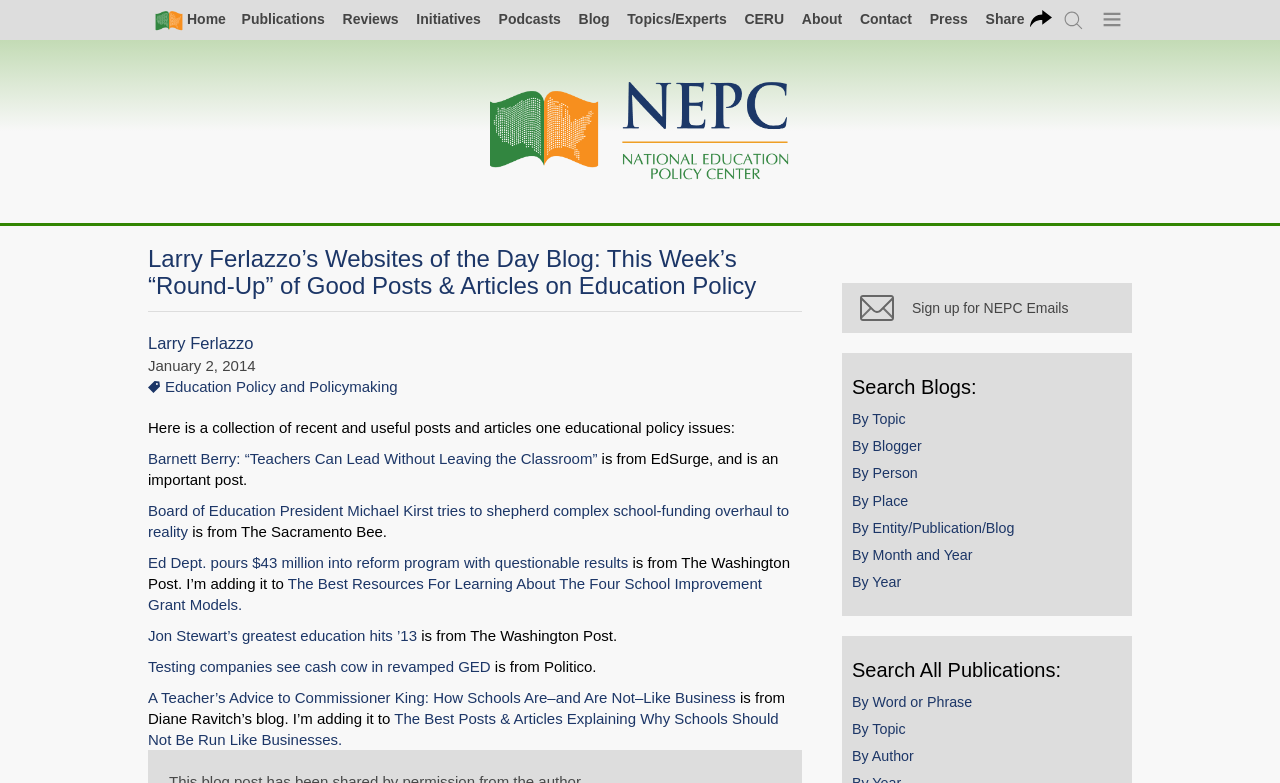What is the topic of the article 'Barnett Berry: “Teachers Can Lead Without Leaving the Classroom”'?
Can you offer a detailed and complete answer to this question?

I found the answer by looking at the text preceding the link 'Barnett Berry: “Teachers Can Lead Without Leaving the Classroom”' which says 'Here is a collection of recent and useful posts and articles one educational policy issues:'.